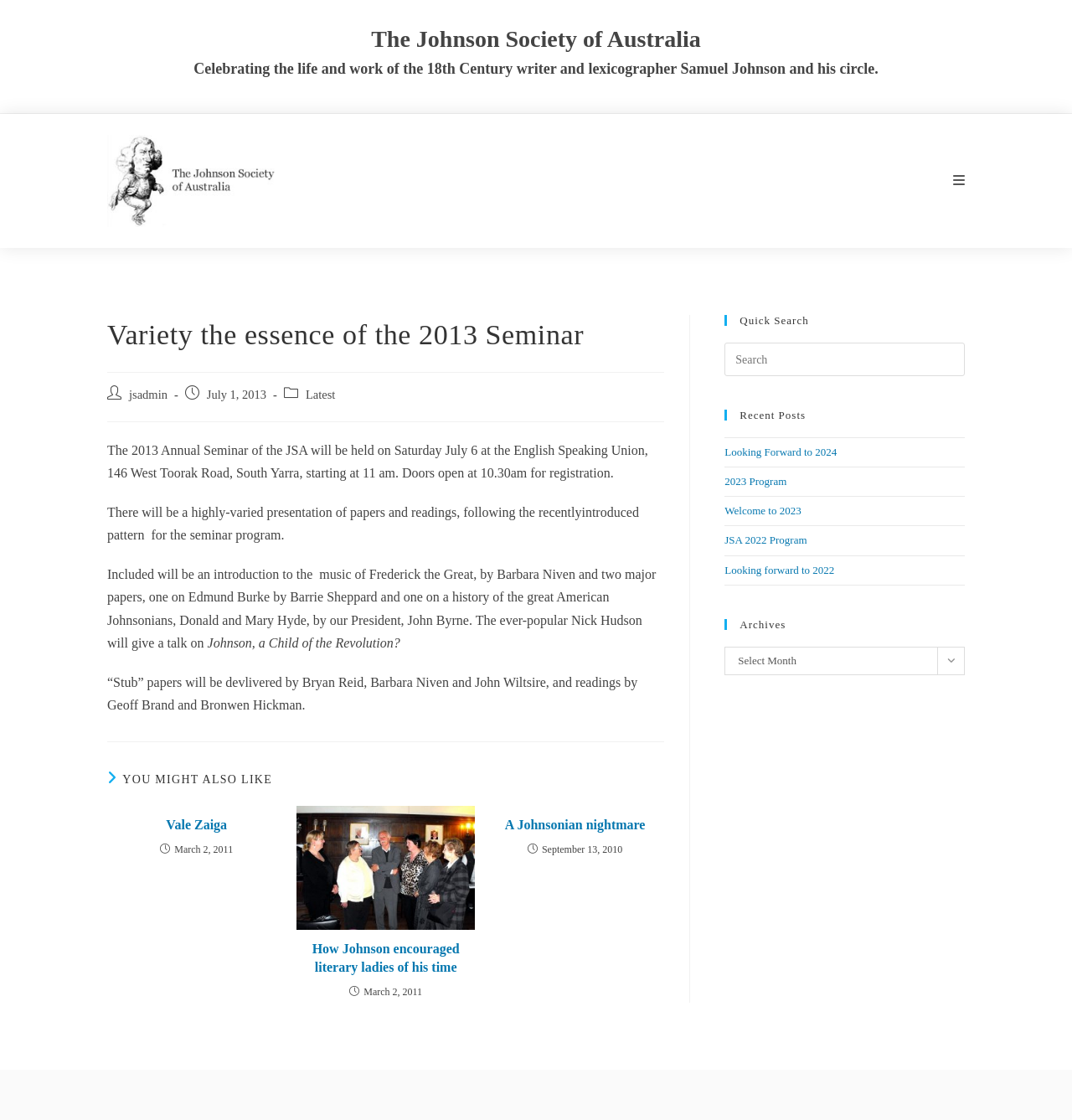What is the purpose of the 'Quick Search' section?
From the image, provide a succinct answer in one word or a short phrase.

To search the website